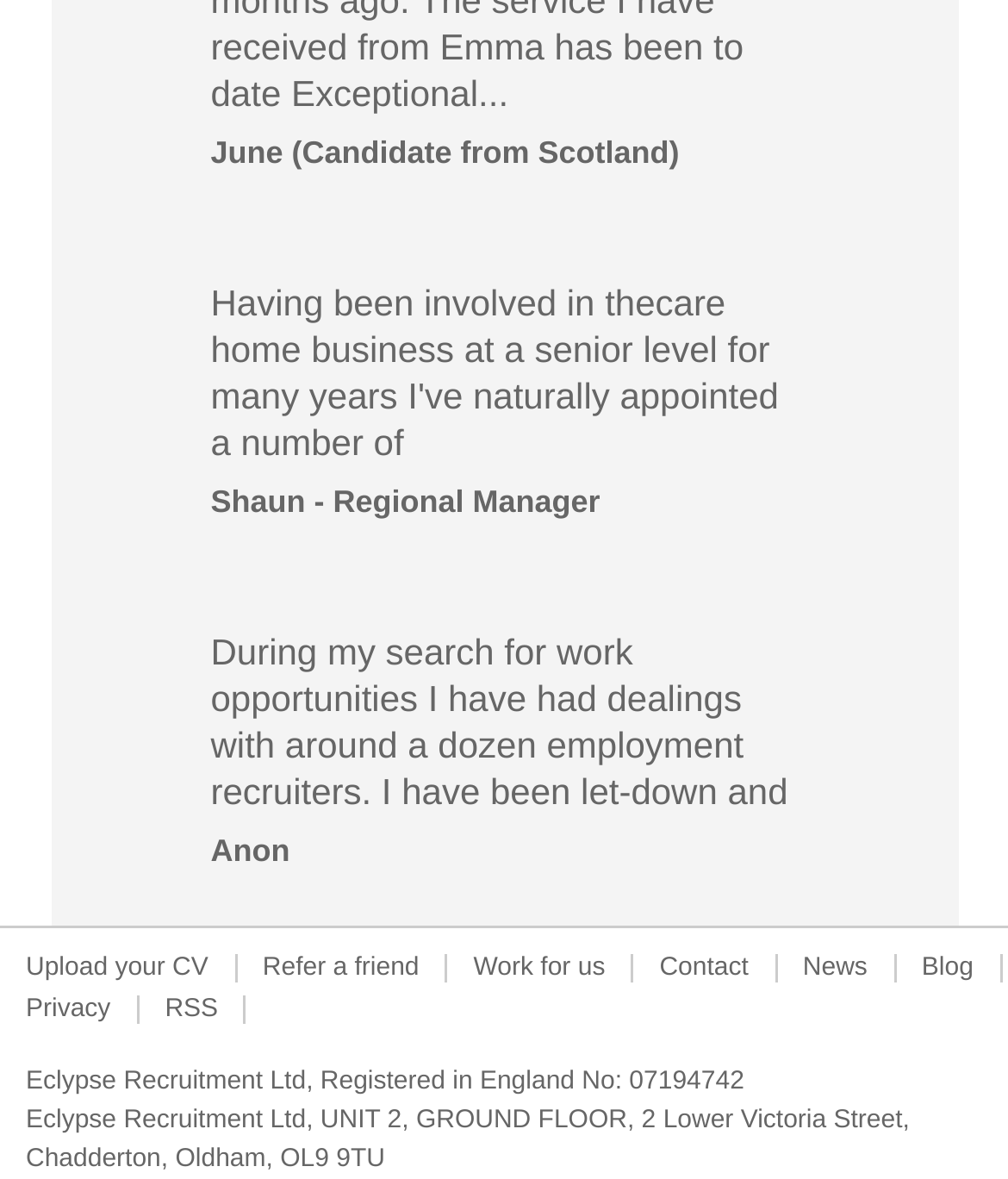From the webpage screenshot, identify the region described by Blog. Provide the bounding box coordinates as (top-left x, top-left y, bottom-right x, bottom-right y), with each value being a floating point number between 0 and 1.

[0.889, 0.797, 0.991, 0.843]